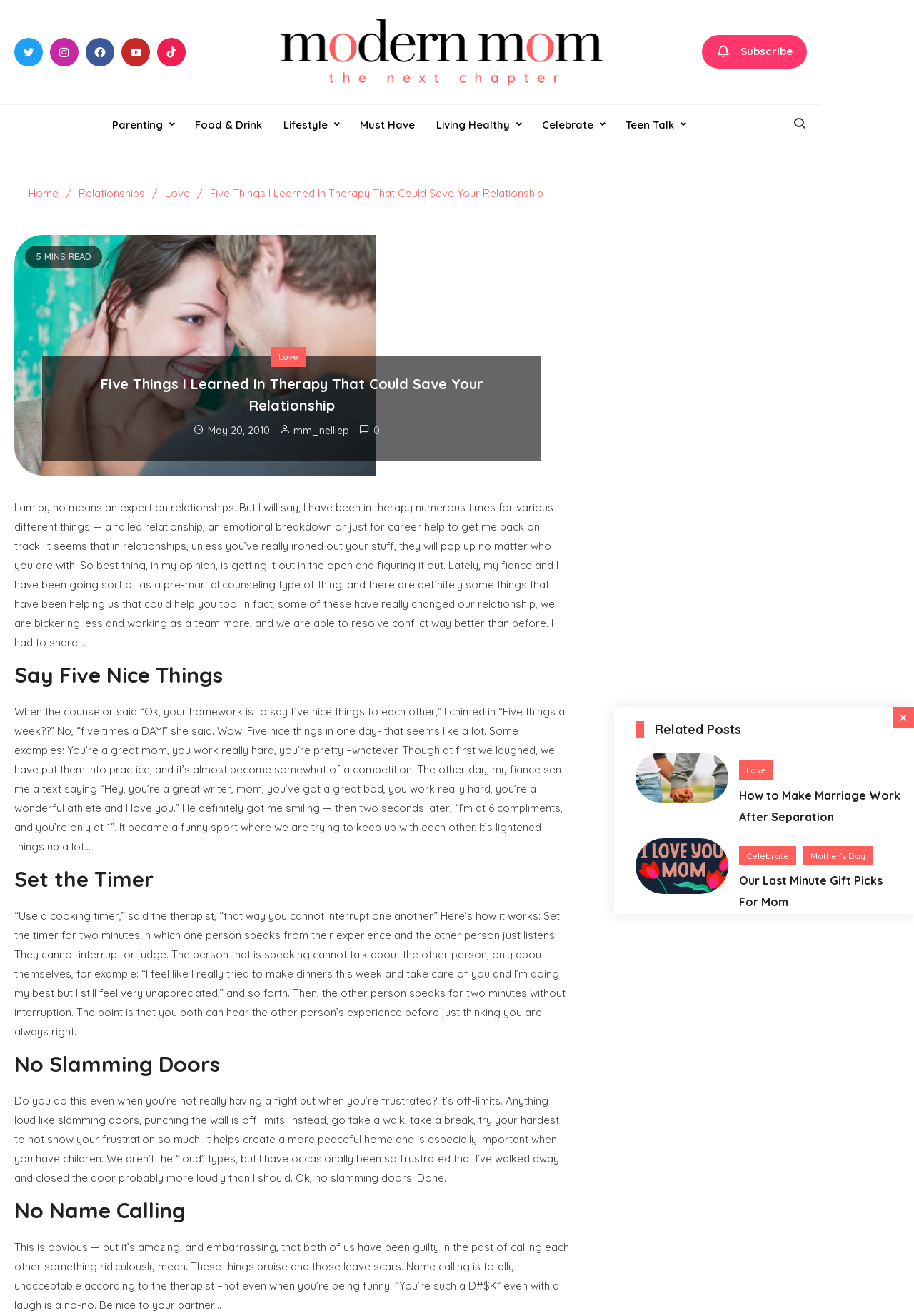What is the main heading of this webpage? Please extract and provide it.

Five Things I Learned In Therapy That Could Save Your Relationship